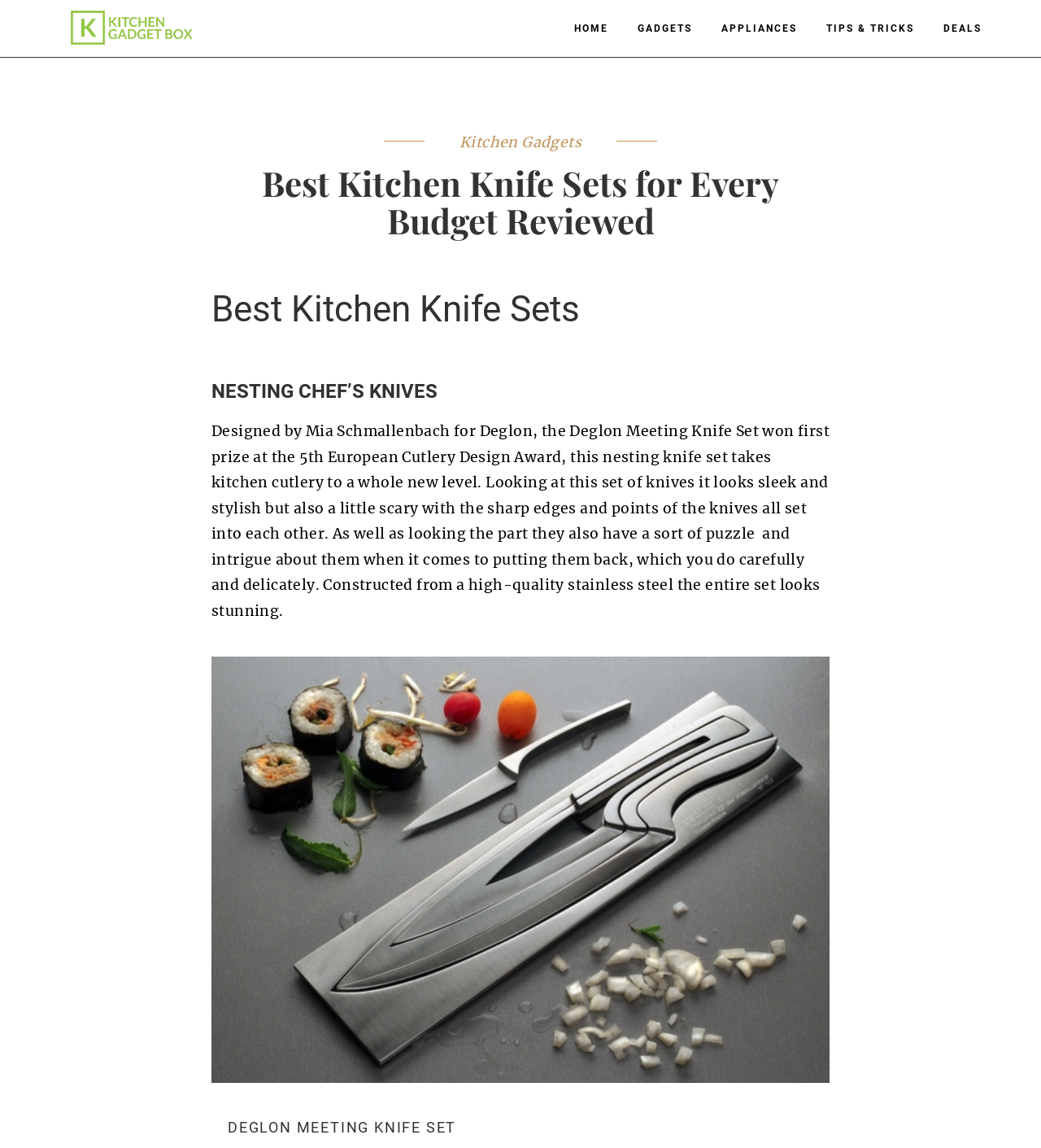Write an extensive caption that covers every aspect of the webpage.

This webpage is about kitchen knife sets, specifically the Deglon Meeting Knife Set designed by Mia Schmallenbach. At the top left, there is a small image and a link. On the top right, there is a navigation menu with five links: HOME, GADGETS, APPLIANCES, TIPS & TRICKS, and DEALS. Below the navigation menu, there is a link to "Kitchen Gadgets". 

The main content of the webpage starts with three headings, "Best Kitchen Knife Sets for Every Budget Reviewed", "Best Kitchen Knife Sets", and "NESTING CHEF’S KNIVES", which are aligned vertically on the left side of the page. 

Below the headings, there is a paragraph of text that describes the Deglon Meeting Knife Set, mentioning its design, features, and construction material. The text is accompanied by an image of the knife set, which is placed below the text. 

Finally, there is another heading "DEGLON MEETING KNIFE SET" at the bottom of the page, which seems to be a title for the image above it.